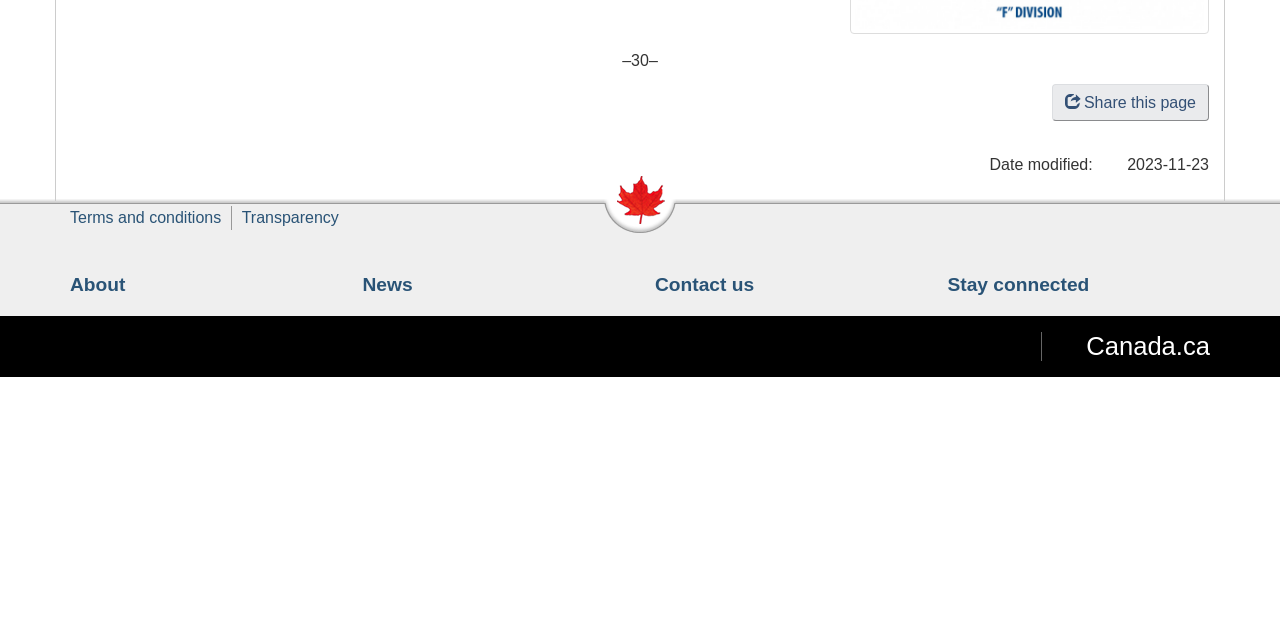Determine the bounding box coordinates of the UI element described below. Use the format (top-left x, top-left y, bottom-right x, bottom-right y) with floating point numbers between 0 and 1: Leave a Comment

None